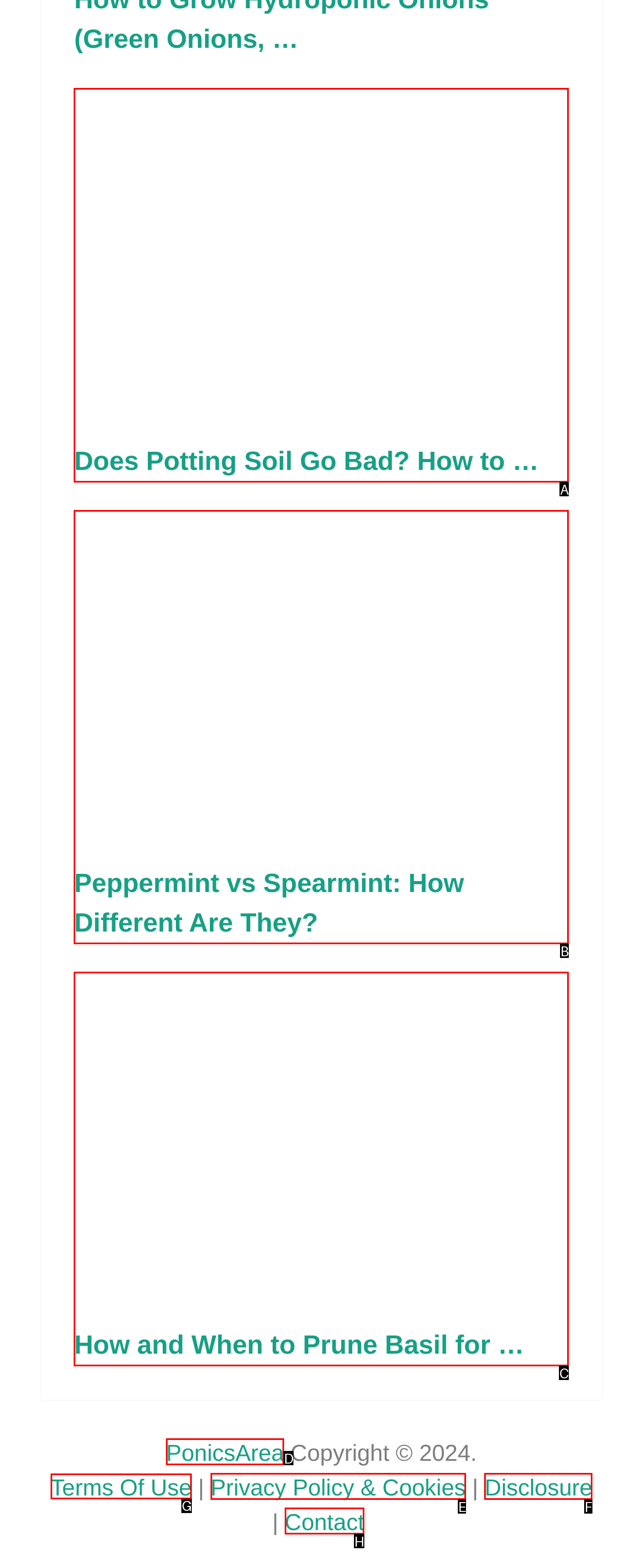Choose the letter that corresponds to the correct button to accomplish the task: view terms of use
Reply with the letter of the correct selection only.

G